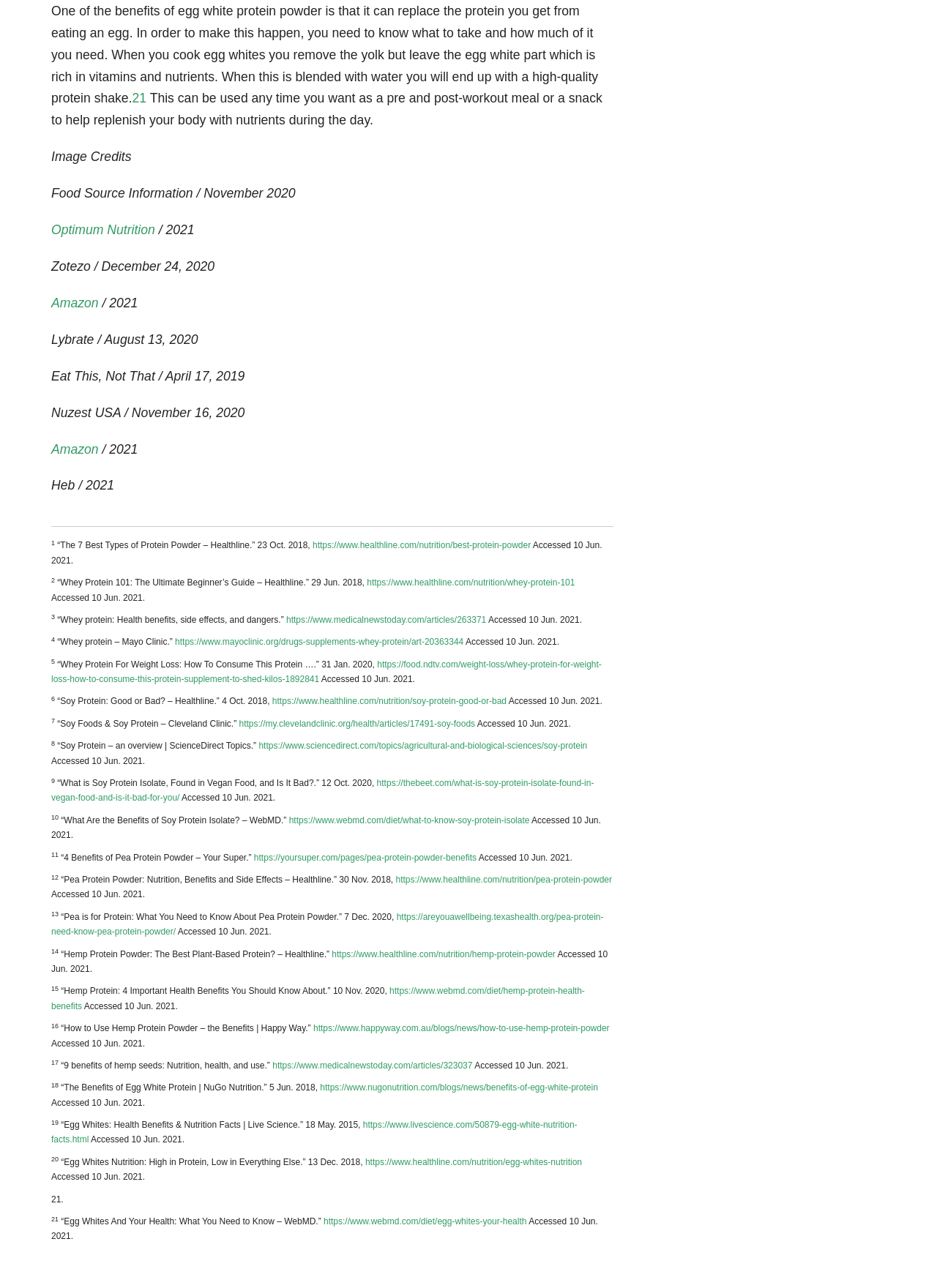How many links are there in the webpage?
Look at the image and provide a short answer using one word or a phrase.

21